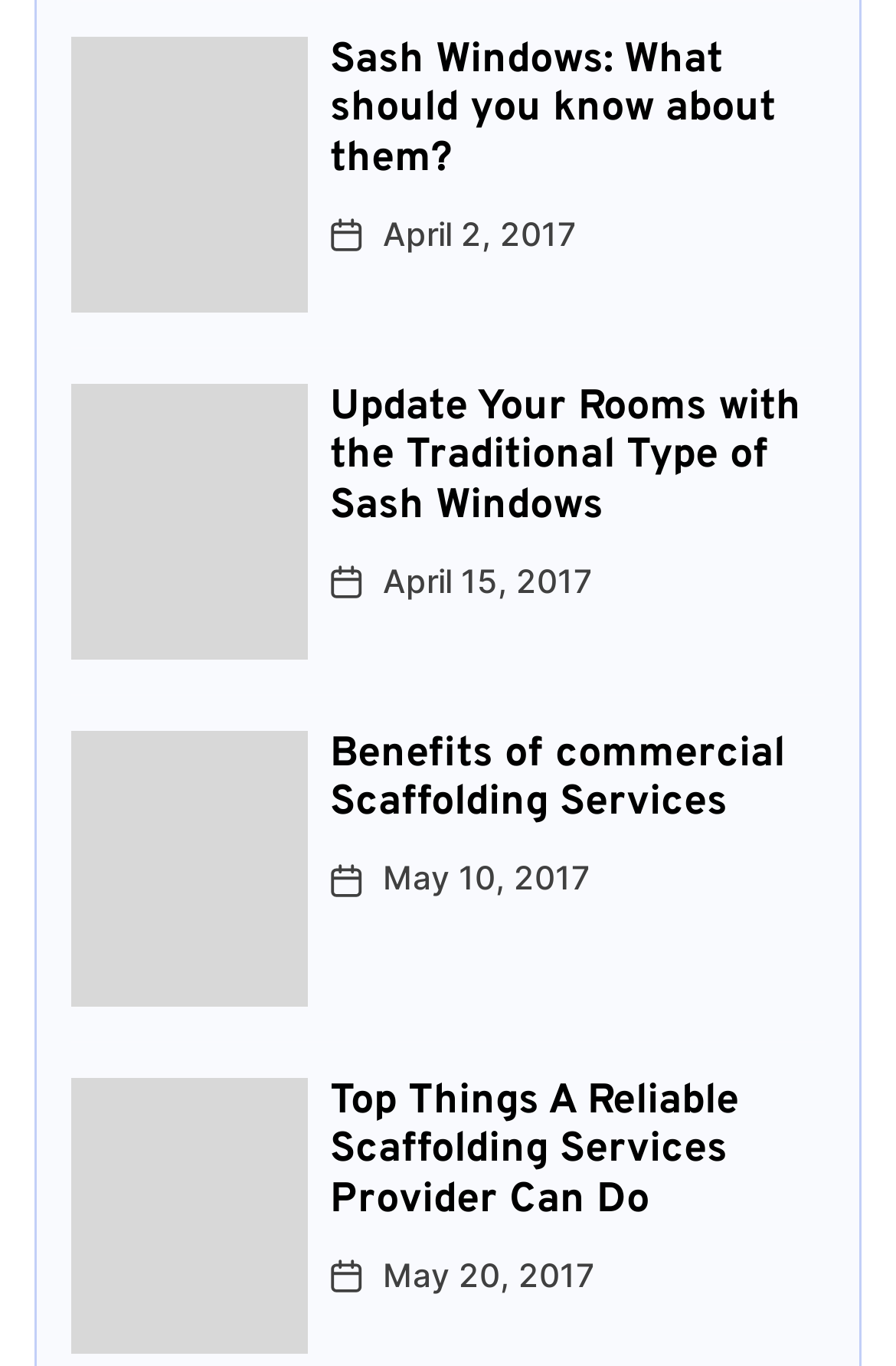Given the description April 2, 2017June 26, 2017, predict the bounding box coordinates of the UI element. Ensure the coordinates are in the format (top-left x, top-left y, bottom-right x, bottom-right y) and all values are between 0 and 1.

[0.427, 0.152, 0.643, 0.188]